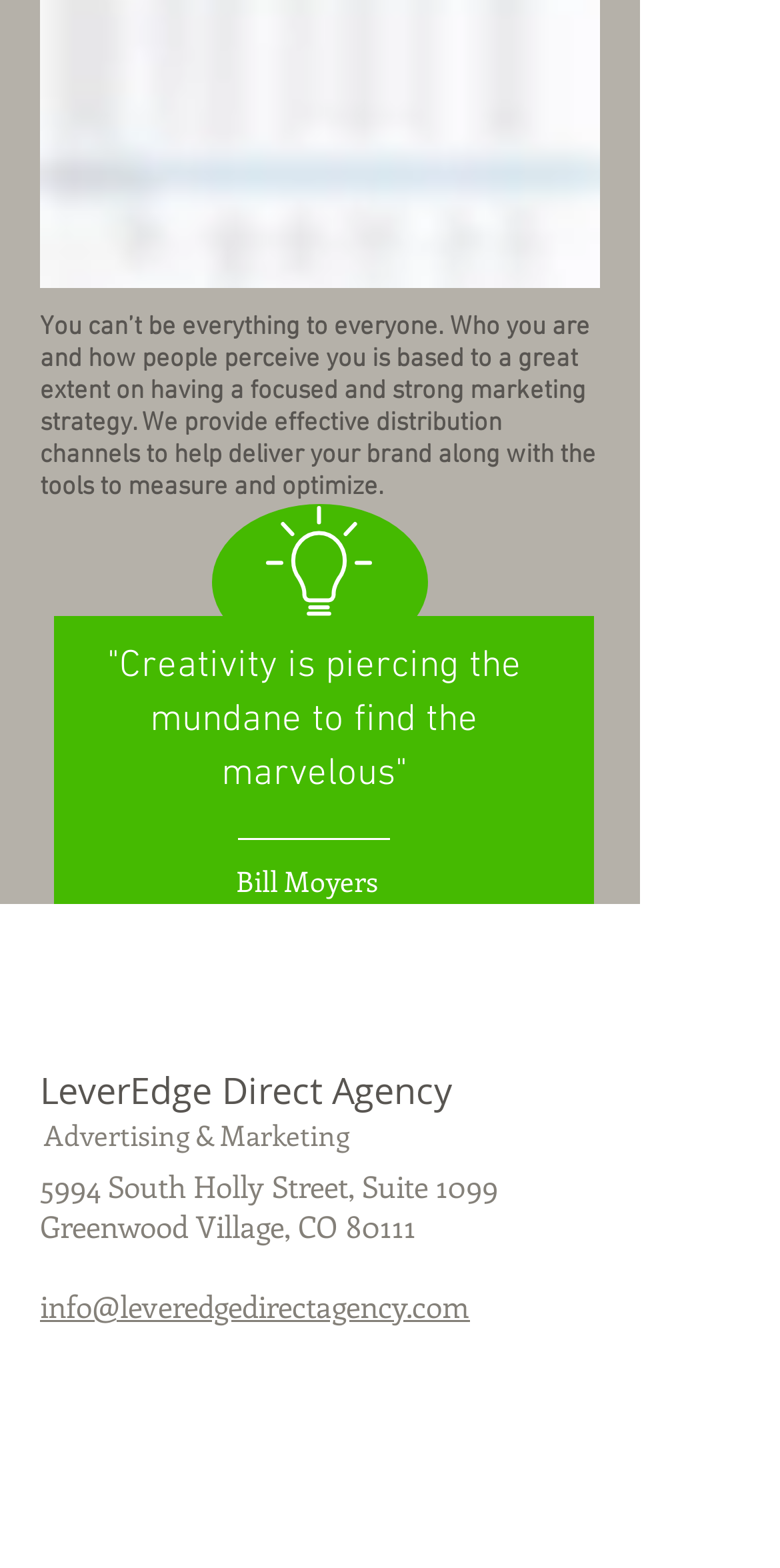Determine the bounding box of the UI element mentioned here: "info@leveredgedirectagency.com". The coordinates must be in the format [left, top, right, bottom] with values ranging from 0 to 1.

[0.051, 0.824, 0.603, 0.847]